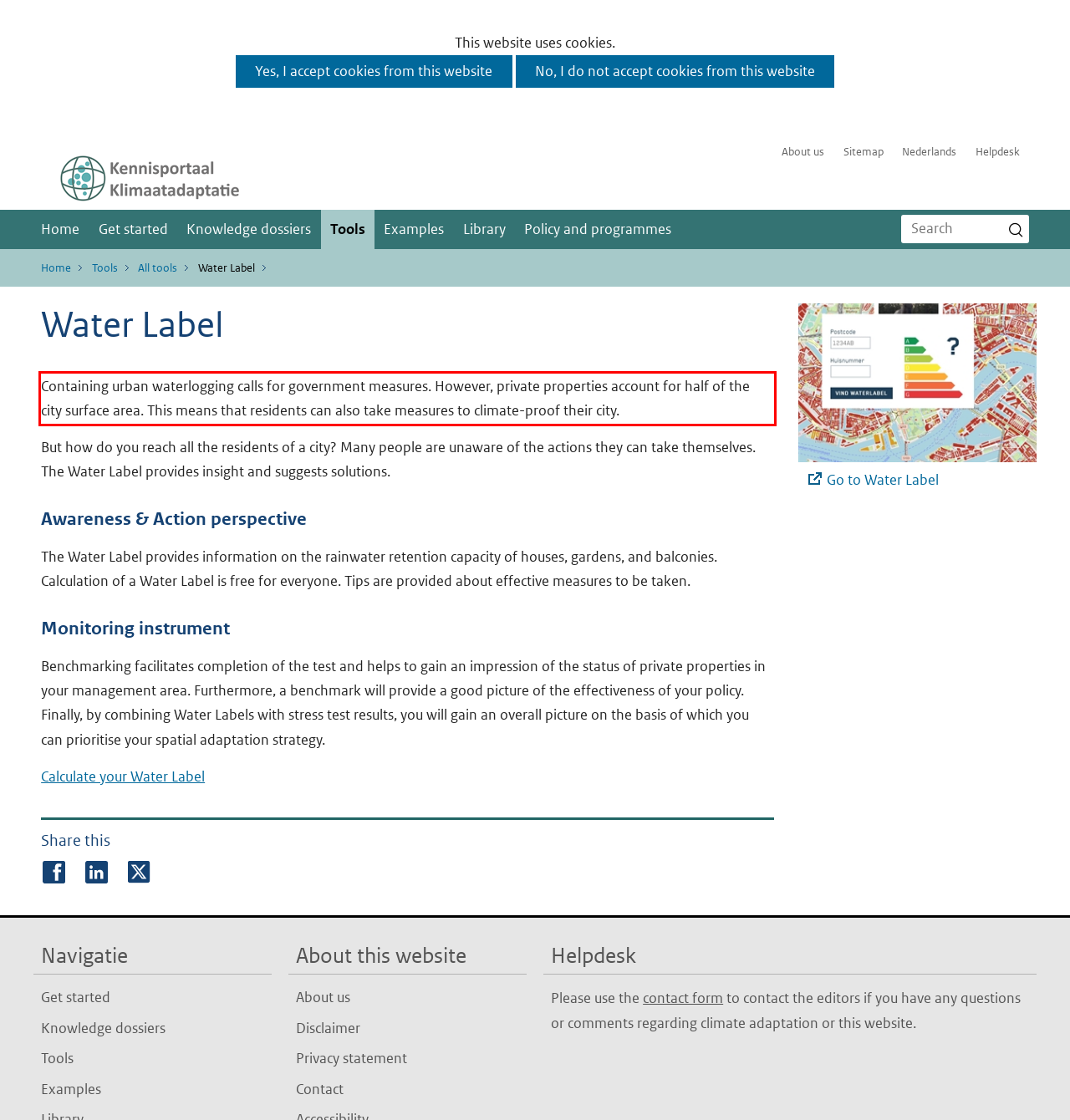You are presented with a screenshot containing a red rectangle. Extract the text found inside this red bounding box.

Containing urban waterlogging calls for government measures. However, private properties account for half of the city surface area. This means that residents can also take measures to climate-proof their city.